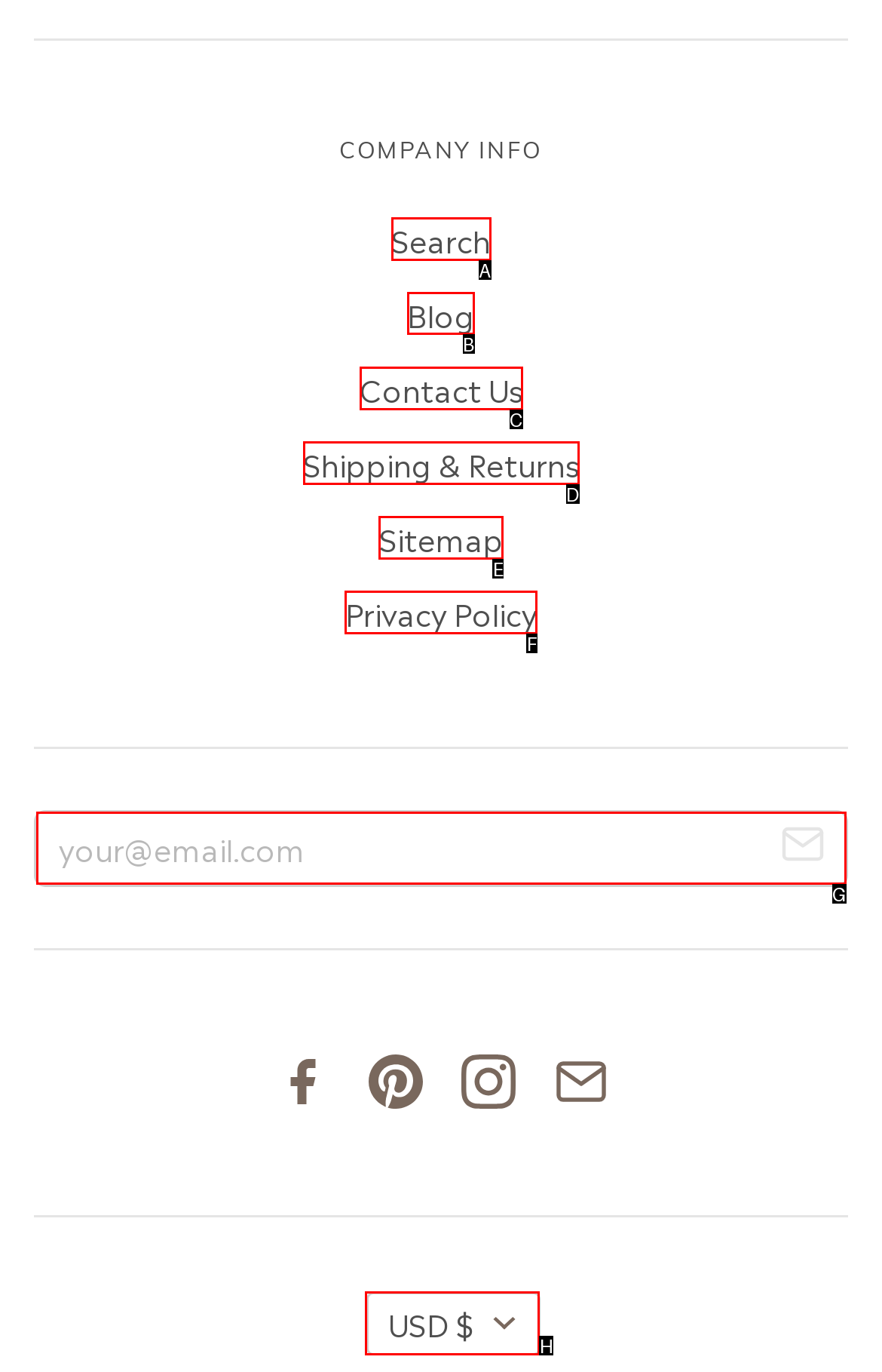Determine the appropriate lettered choice for the task: View the blog. Reply with the correct letter.

B